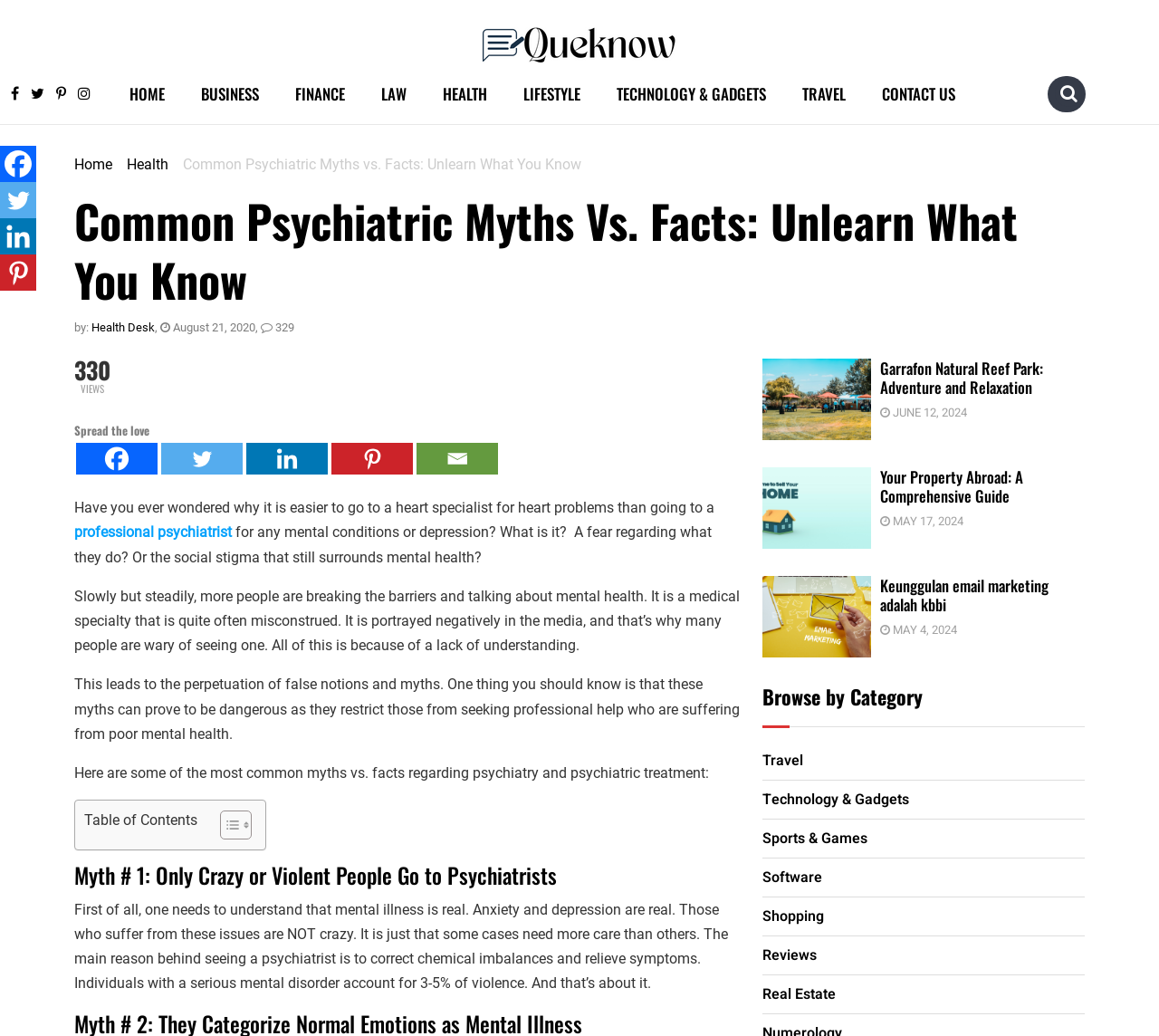What is the topic of the article on this webpage?
Refer to the image and provide a thorough answer to the question.

I determined the answer by reading the title of the article, which is 'Common Psychiatric Myths Vs. Facts: Unlearn What You Know'.